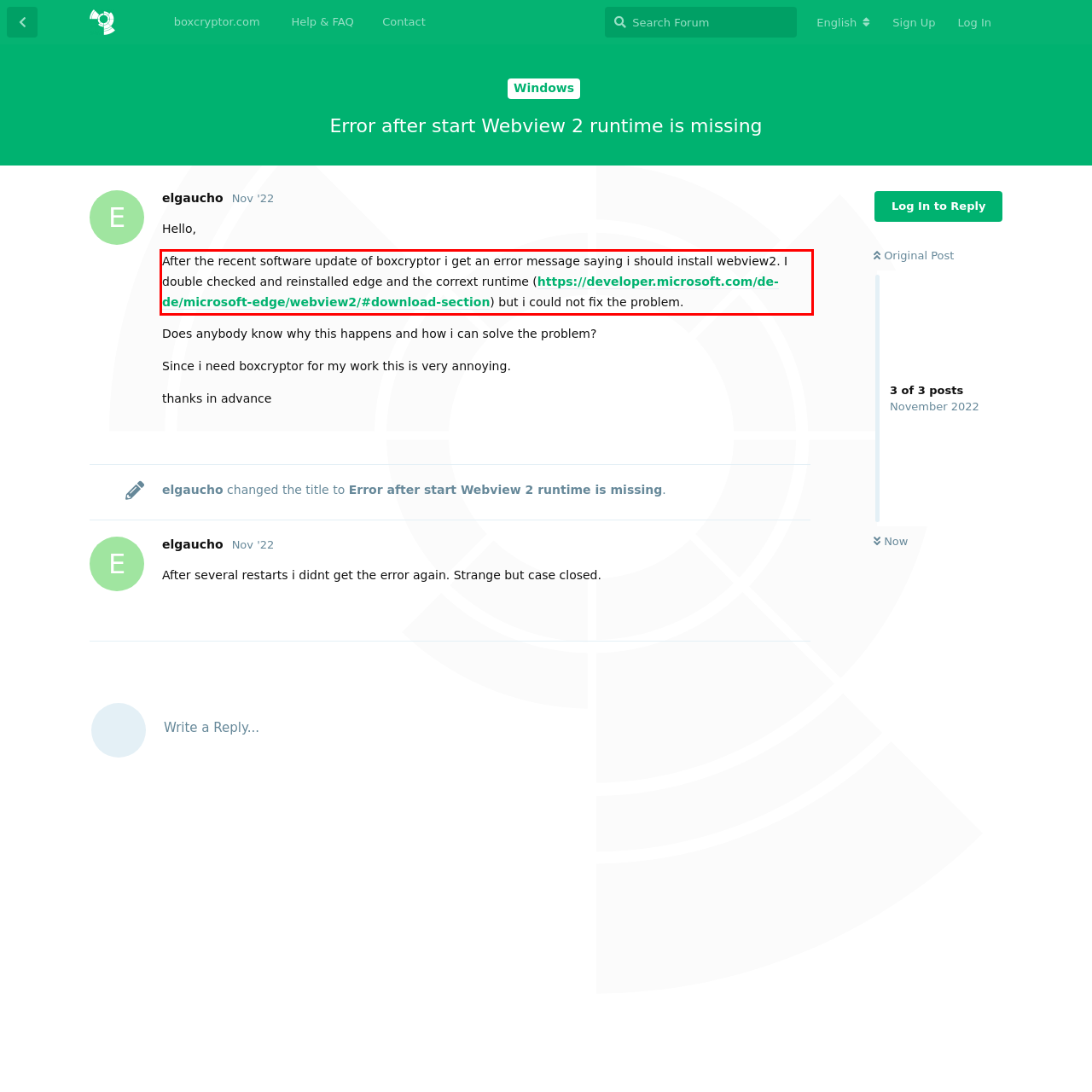Given a screenshot of a webpage with a red bounding box, please identify and retrieve the text inside the red rectangle.

After the recent software update of boxcryptor i get an error message saying i should install webview2. I double checked and reinstalled edge and the corrext runtime (https://developer.microsoft.com/de-de/microsoft-edge/webview2/#download-section) but i could not fix the problem.